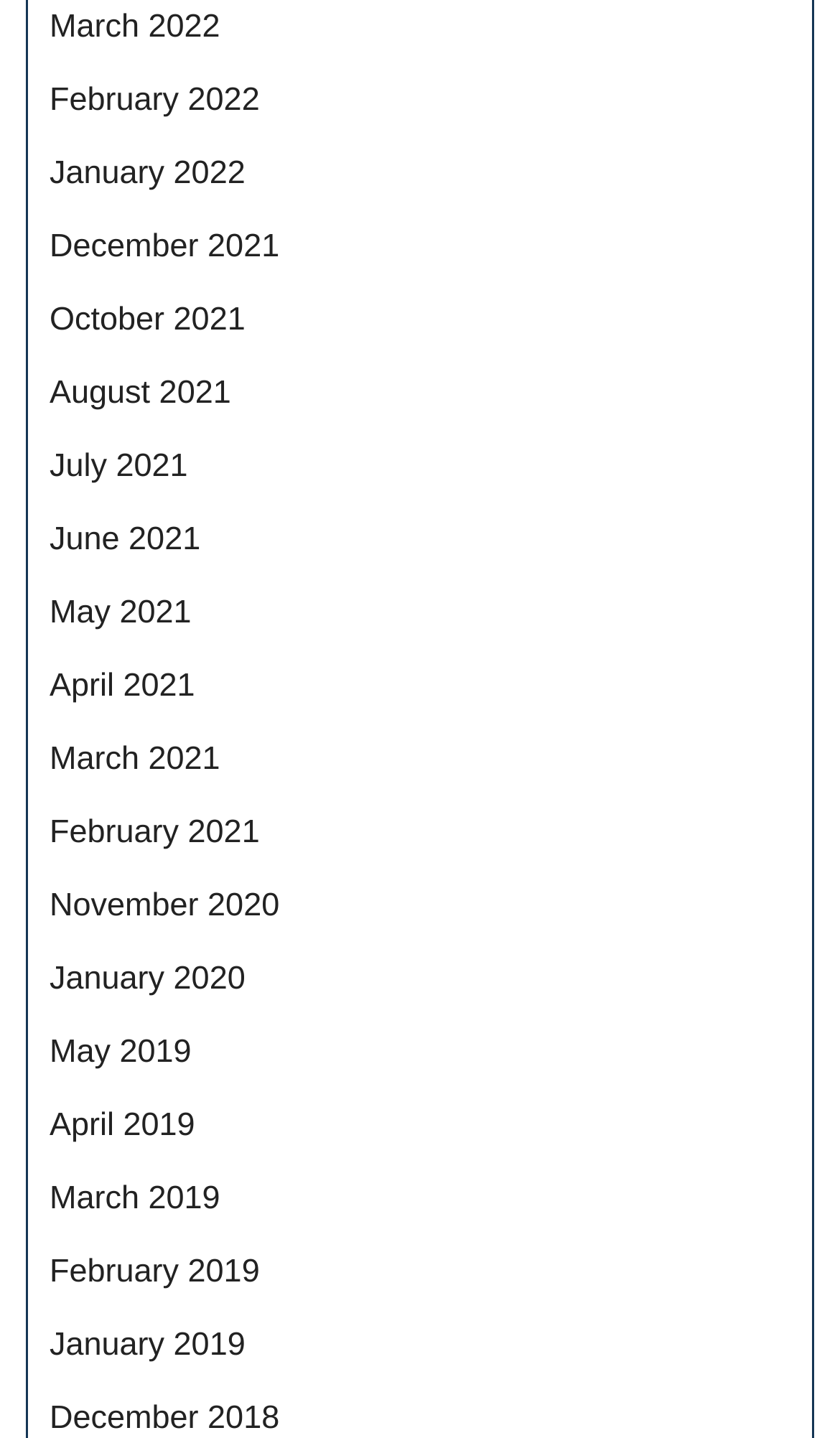Determine the bounding box coordinates for the UI element matching this description: "May 2021".

[0.059, 0.414, 0.228, 0.439]